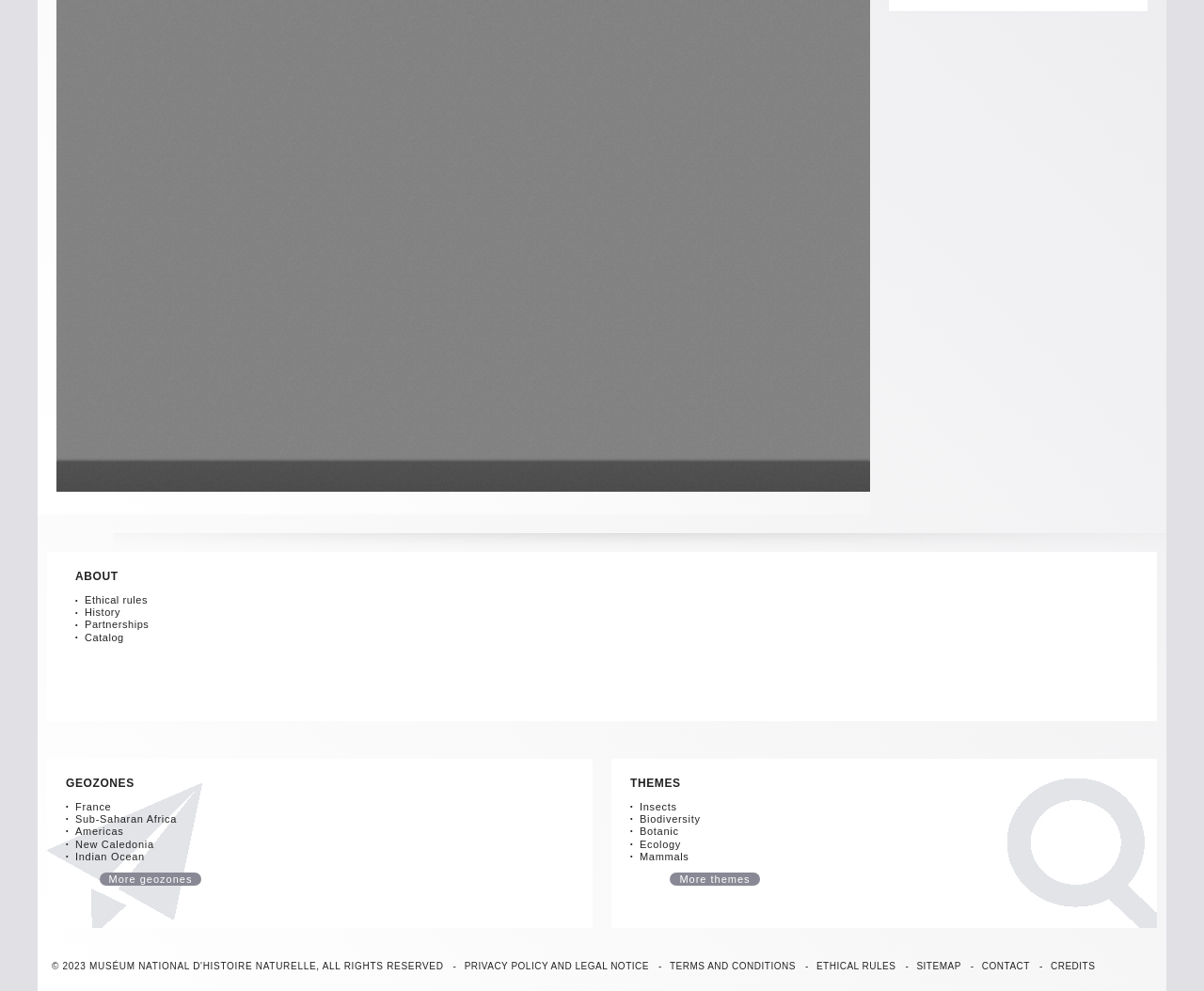Determine the bounding box coordinates for the clickable element required to fulfill the instruction: "Read PRIVACY POLICY AND LEGAL NOTICE". Provide the coordinates as four float numbers between 0 and 1, i.e., [left, top, right, bottom].

[0.379, 0.969, 0.539, 0.98]